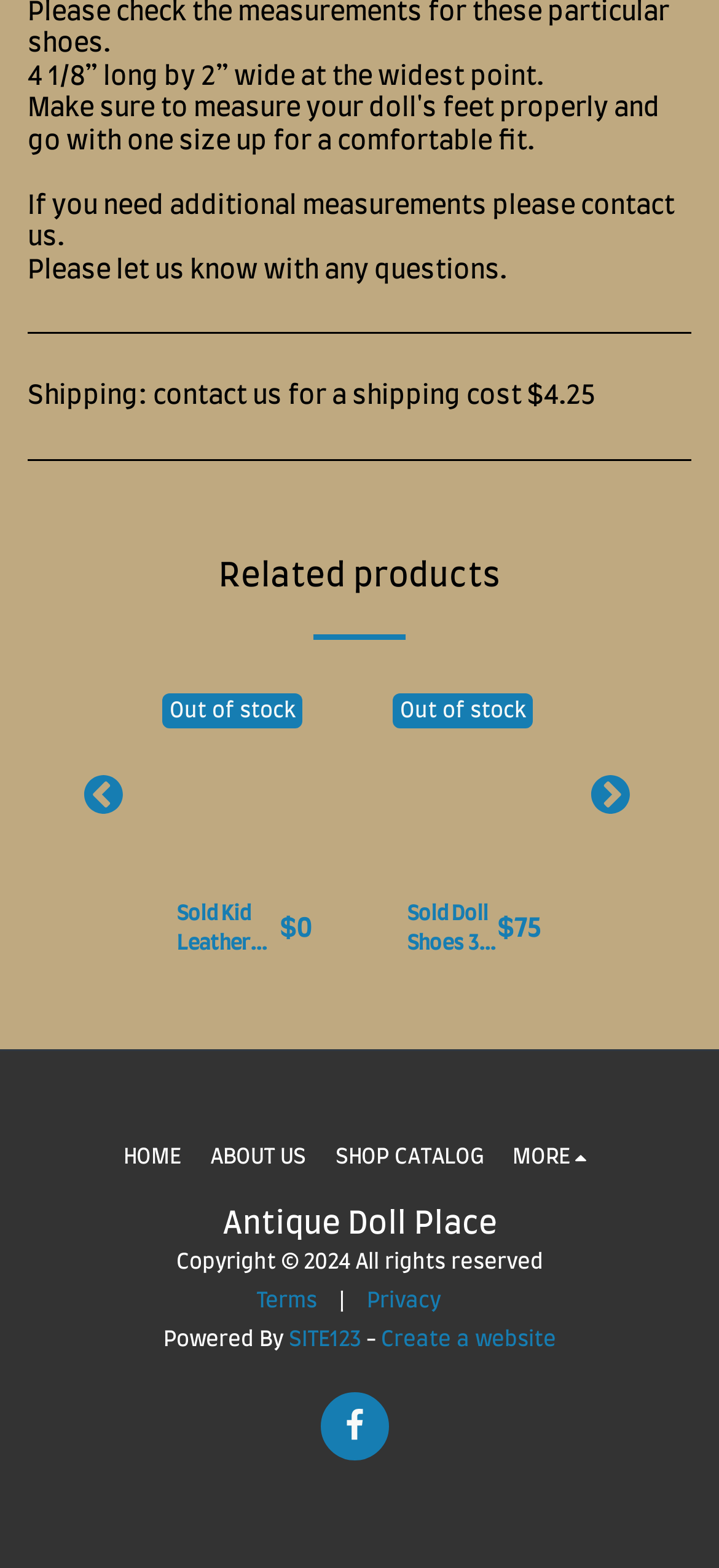Locate the bounding box coordinates of the element that should be clicked to fulfill the instruction: "View related products".

[0.077, 0.358, 0.923, 0.381]